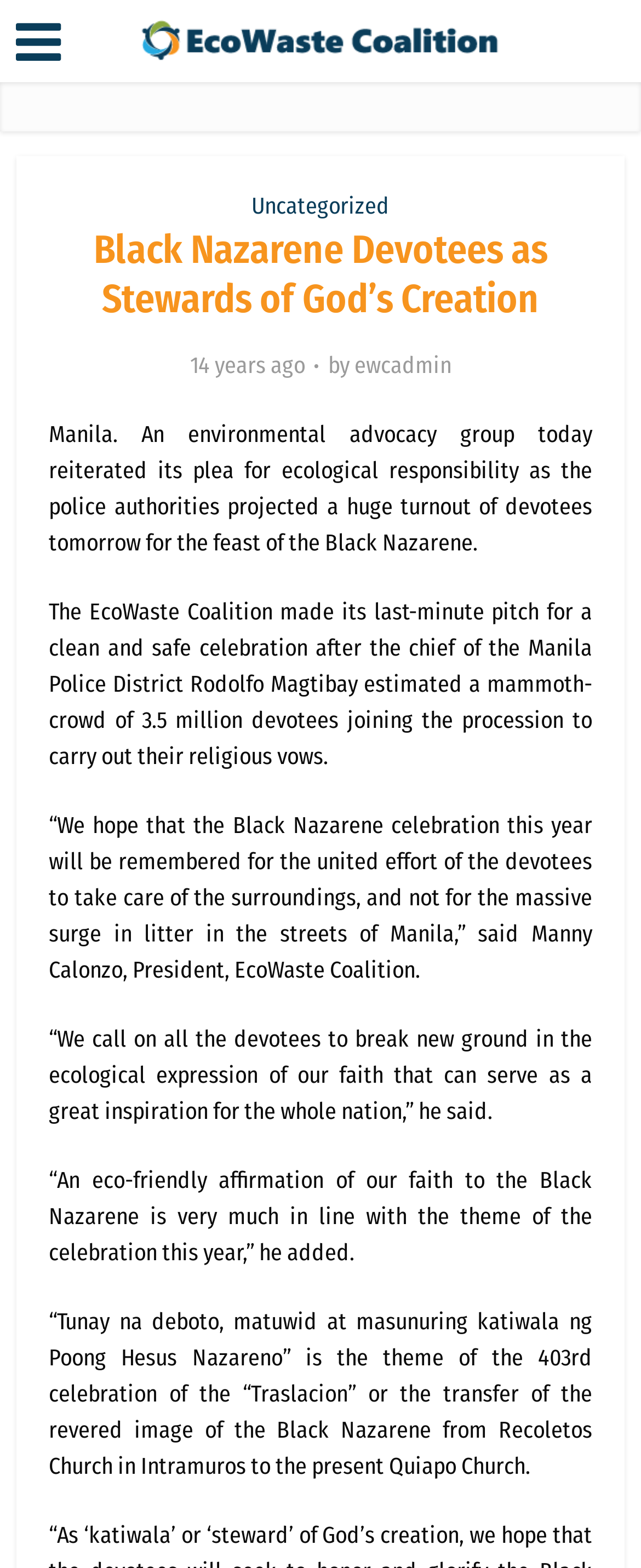Give a concise answer using one word or a phrase to the following question:
How many devotees are expected to join the procession?

3.5 million